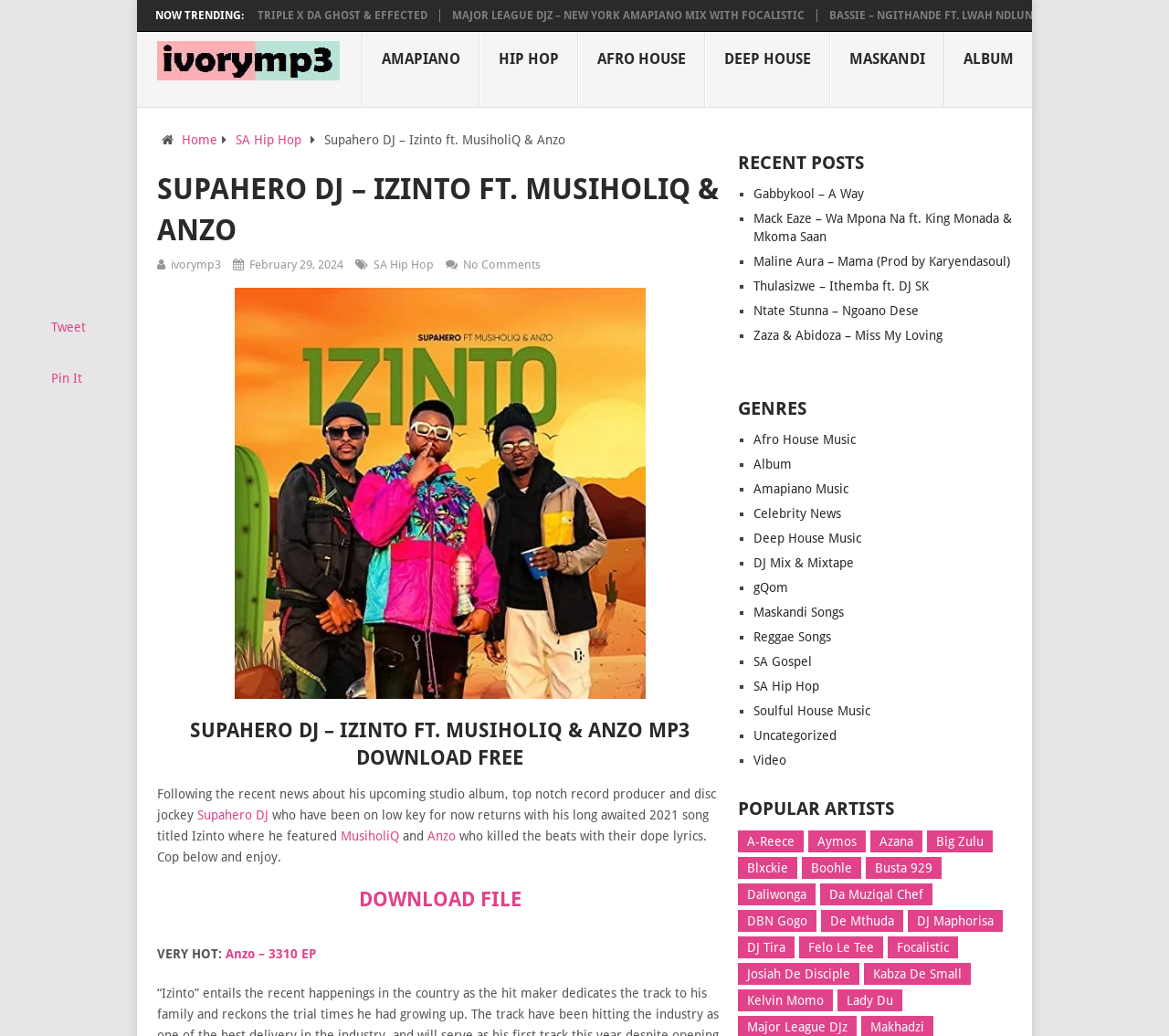Please identify the bounding box coordinates of the region to click in order to complete the task: "Visit the 'SA Hip Hop' page". The coordinates must be four float numbers between 0 and 1, specified as [left, top, right, bottom].

[0.201, 0.128, 0.257, 0.142]